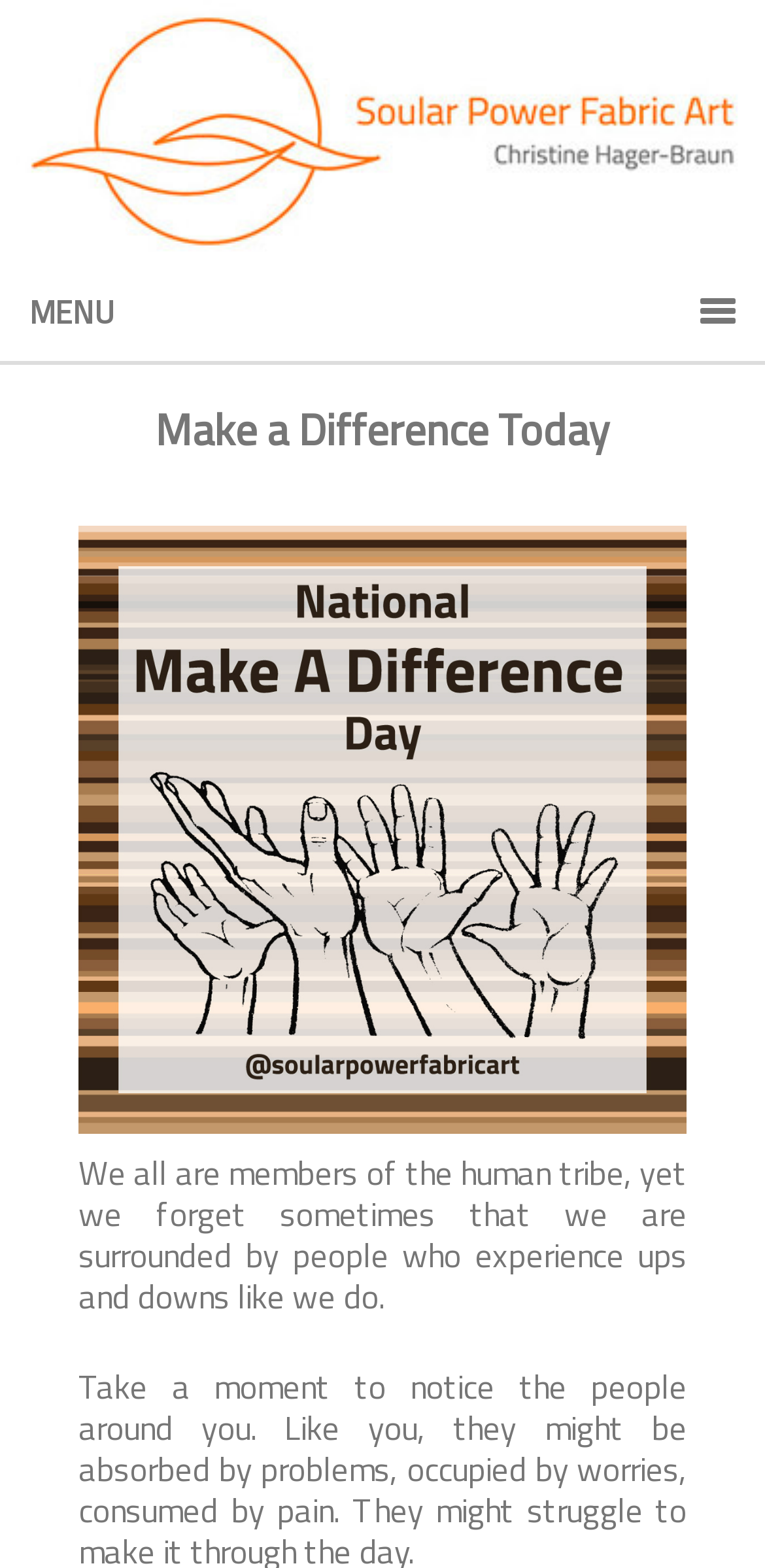Please locate and generate the primary heading on this webpage.

Make a Difference Today